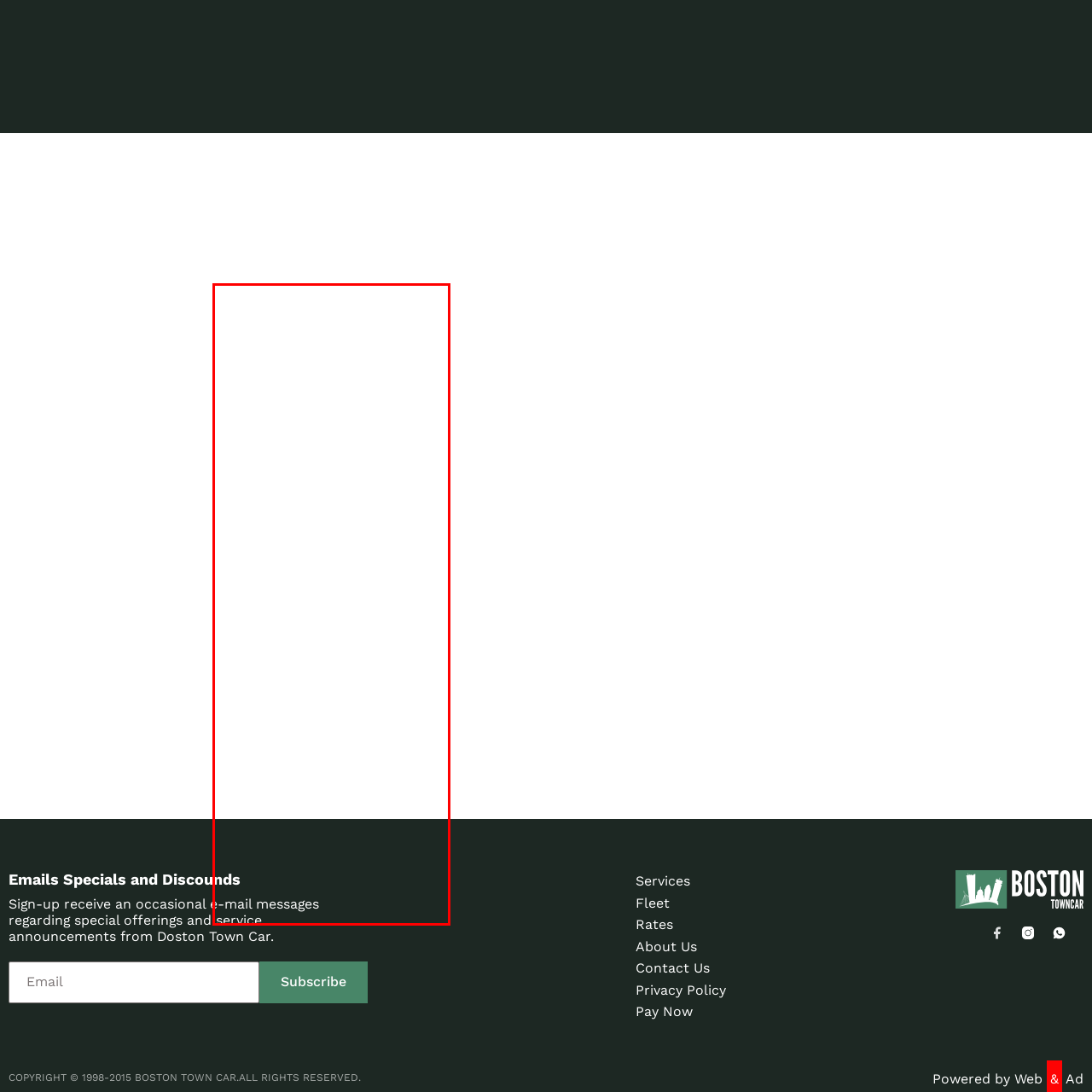Focus on the part of the image that is marked with a yellow outline and respond in detail to the following inquiry based on what you observe: 
What type of opportunities are featured?

The poster features sightseeing opportunities, which is the main theme of the poster, and it also has adjacent links to explore other thematic posters such as events, shopping, and meet & greet opportunities.